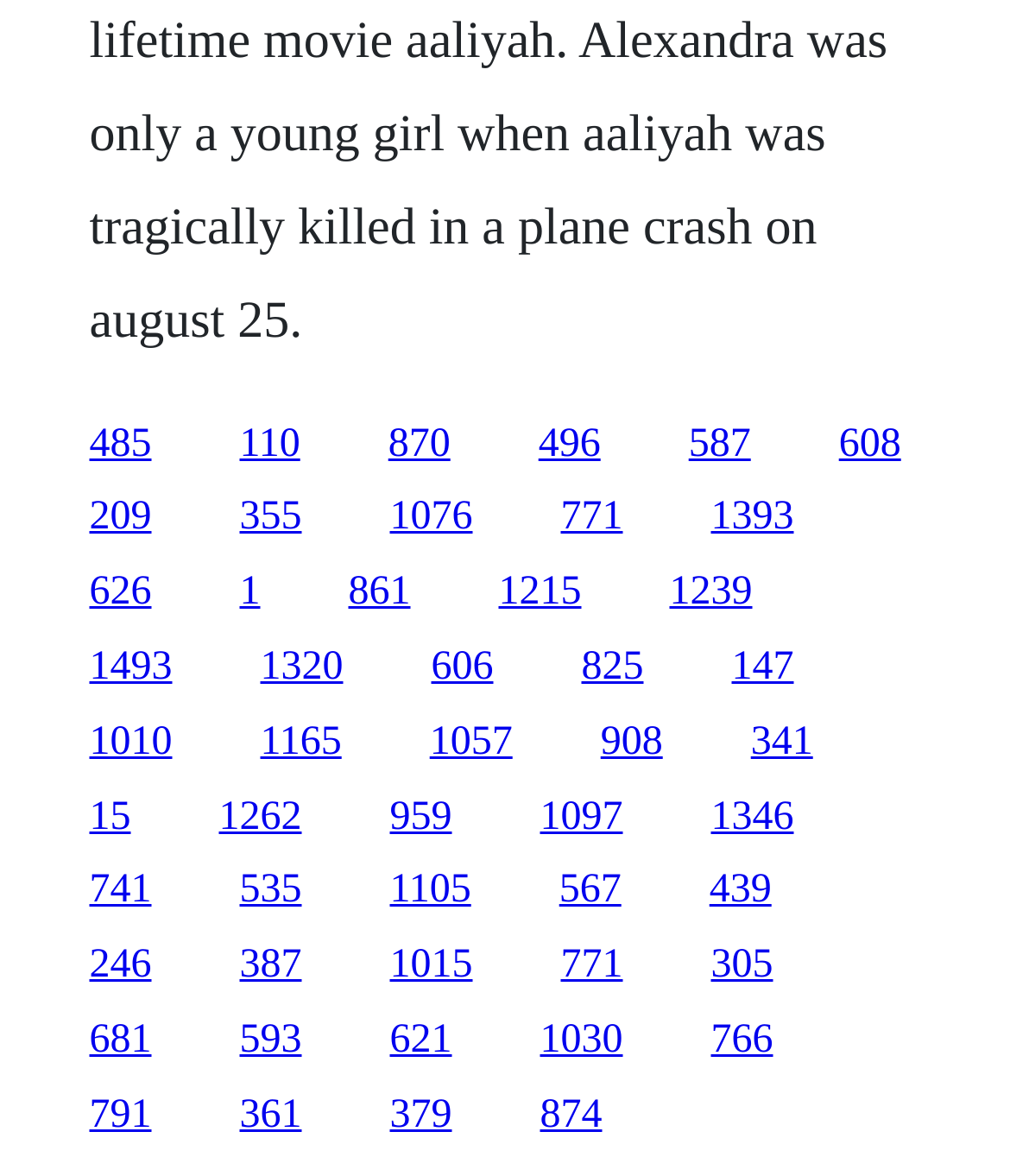Identify the bounding box coordinates of the clickable region necessary to fulfill the following instruction: "go to the 771 link". The bounding box coordinates should be four float numbers between 0 and 1, i.e., [left, top, right, bottom].

[0.555, 0.422, 0.617, 0.459]